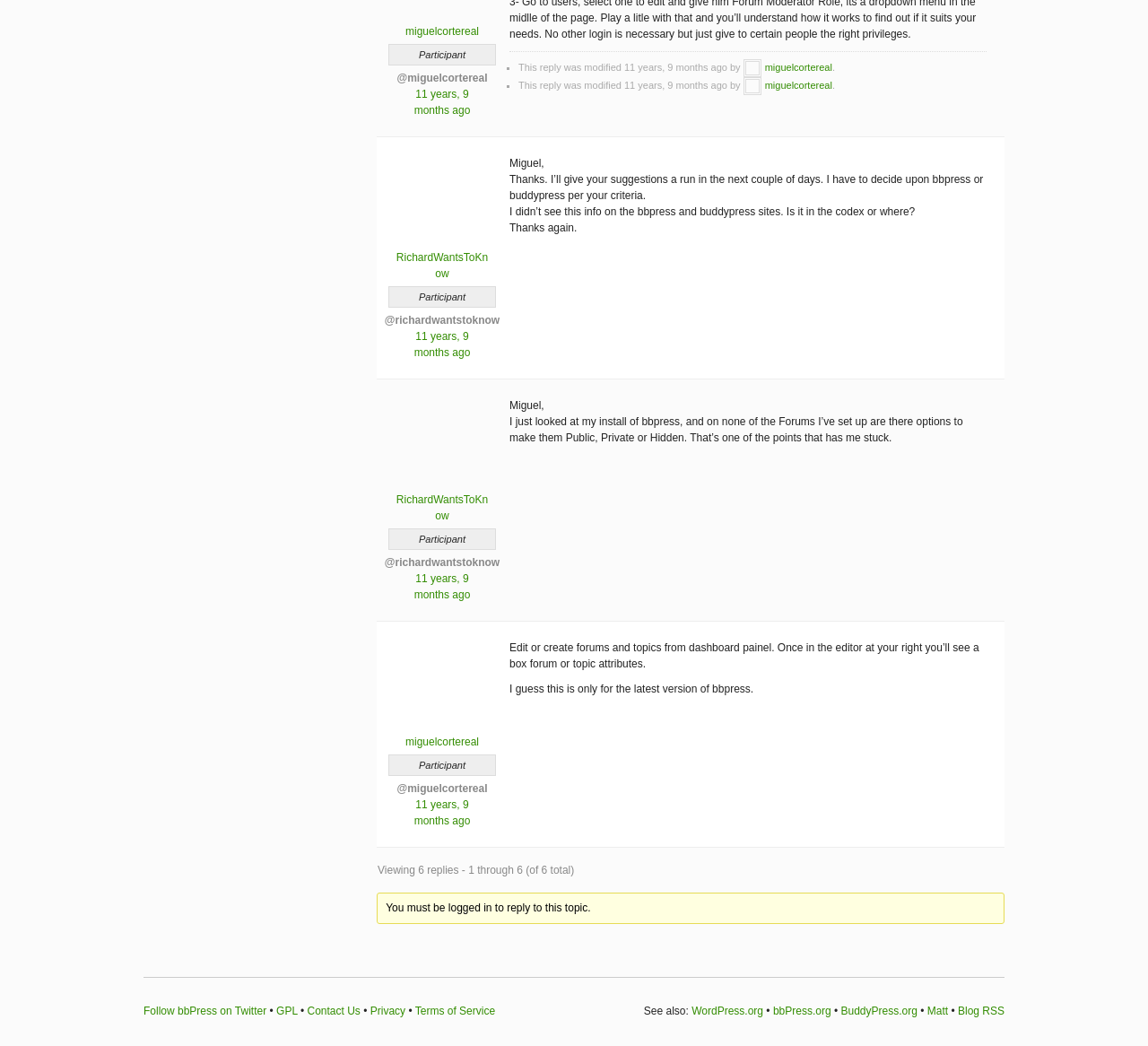What is the warning message for users who are not logged in?
Please look at the screenshot and answer in one word or a short phrase.

You must be logged in to reply to this topic.